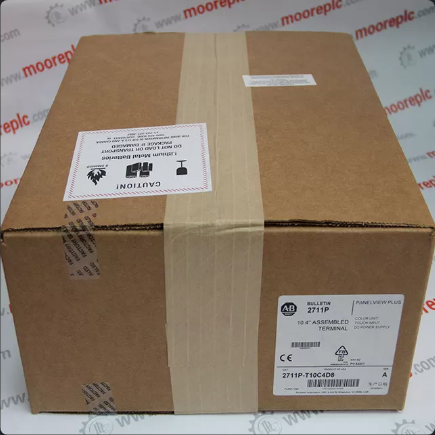Give a complete and detailed account of the image.

The image displays a cardboard box labeled with identification details for an Allen Bradley product, specifically the 2711P terminal, which is part of the PanelView Plus series. The box is secured with brown packaging tape running horizontally across the top. A warning label is affixed to the side, indicating caution and handling instructions, alongside an additional label that highlights relevant transportation symbols for safe shipping. The box bears a product information label that includes crucial data such as the bulletin number (2711P) and product specifications, which are essential for users in industrial applications. The background suggests a retail or warehouse setting, emphasizing the product's readiness for distribution.